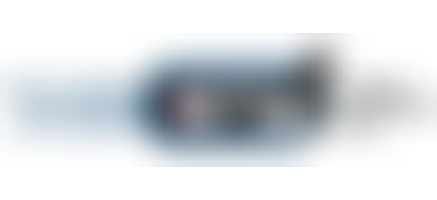Give a one-word or short phrase answer to the question: 
What is the main goal of the partnership?

STI prevention and education